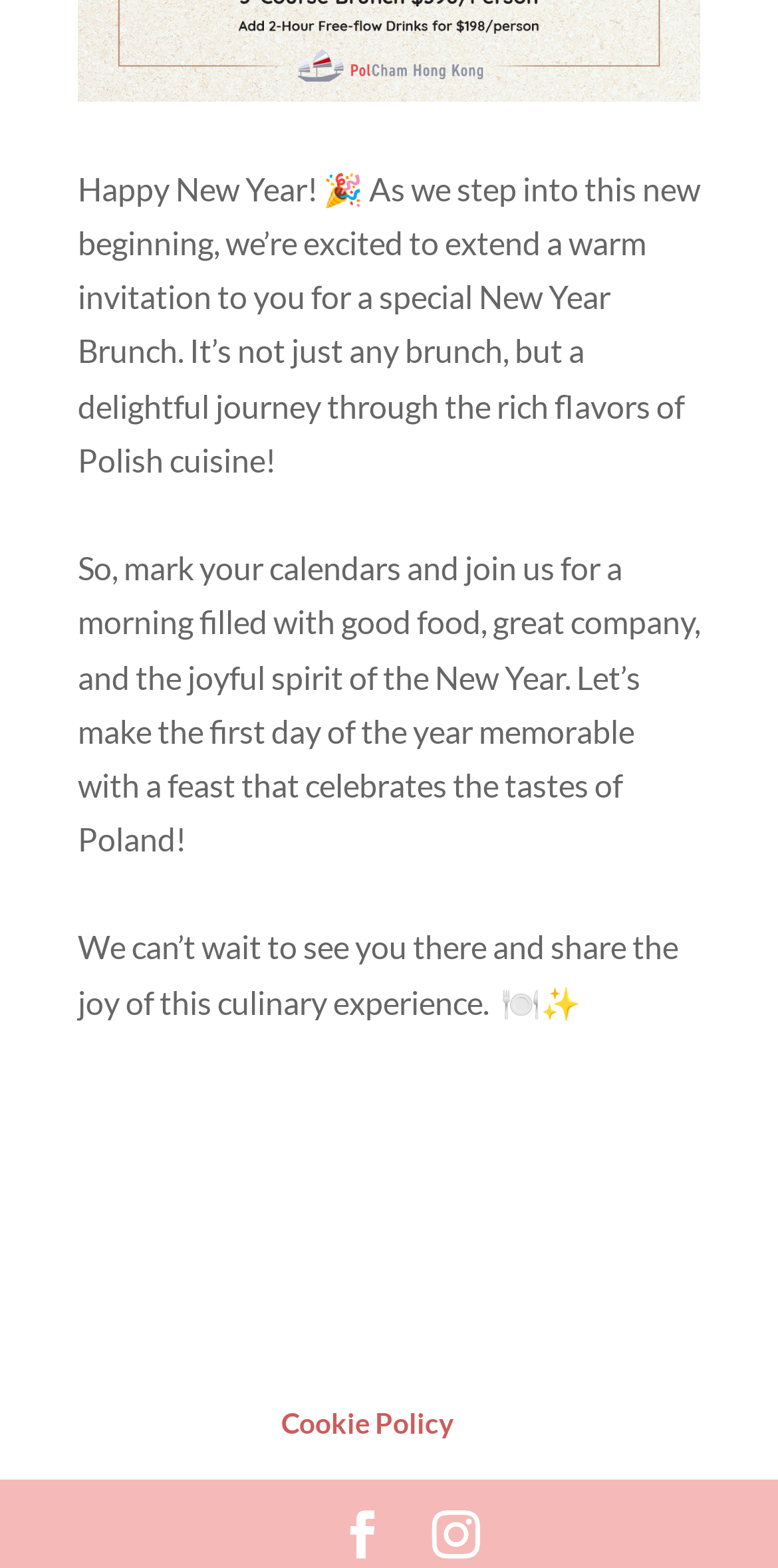Identify the coordinates of the bounding box for the element described below: "Cookie Policy". Return the coordinates as four float numbers between 0 and 1: [left, top, right, bottom].

[0.362, 0.896, 0.582, 0.918]